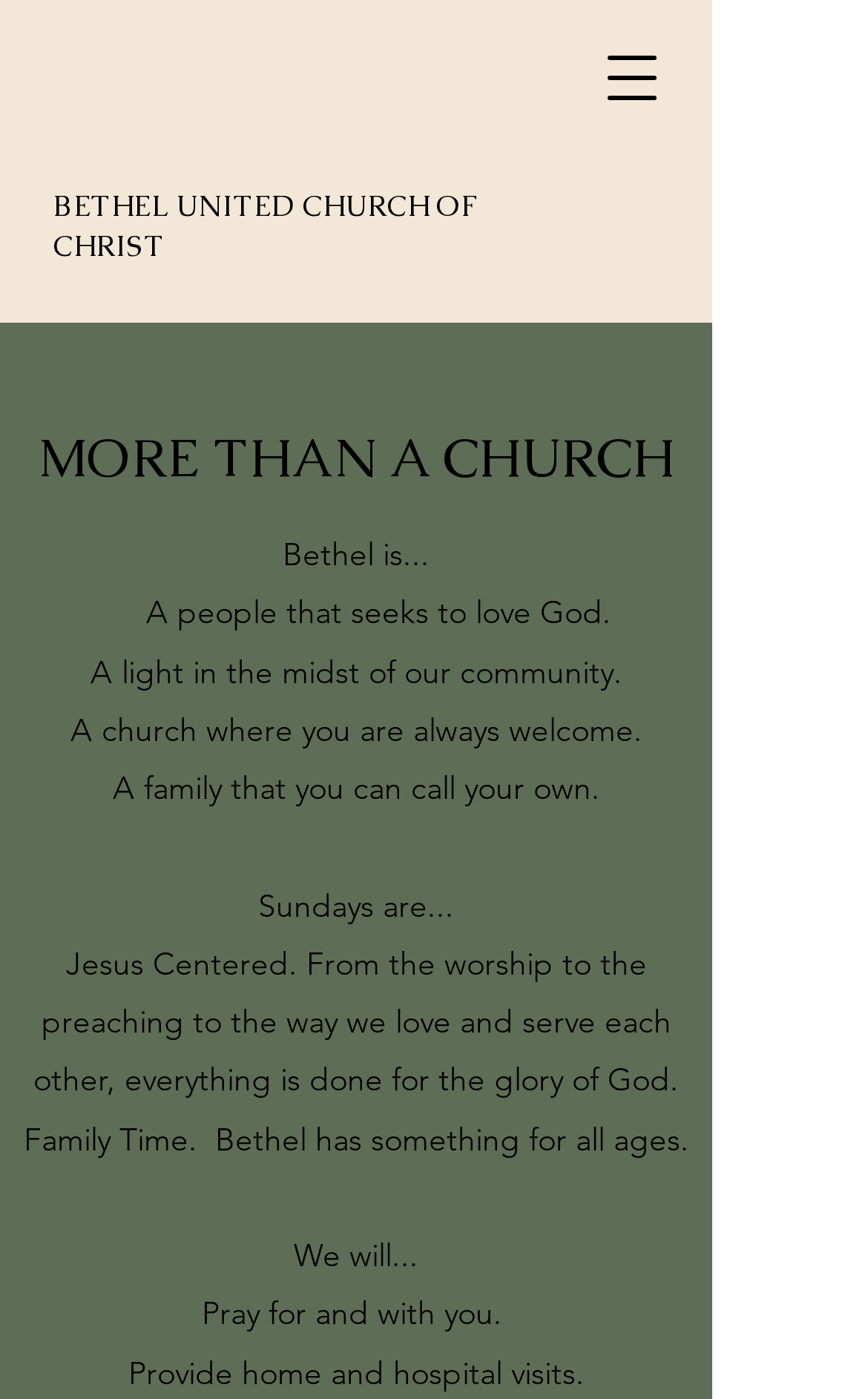What is the church's goal?
Please answer the question with as much detail and depth as you can.

I found the church's goal by reading the StaticText elements that describe the church's mission. One of the elements says 'A people that seeks to love God.' which suggests that loving God is one of the church's main goals.